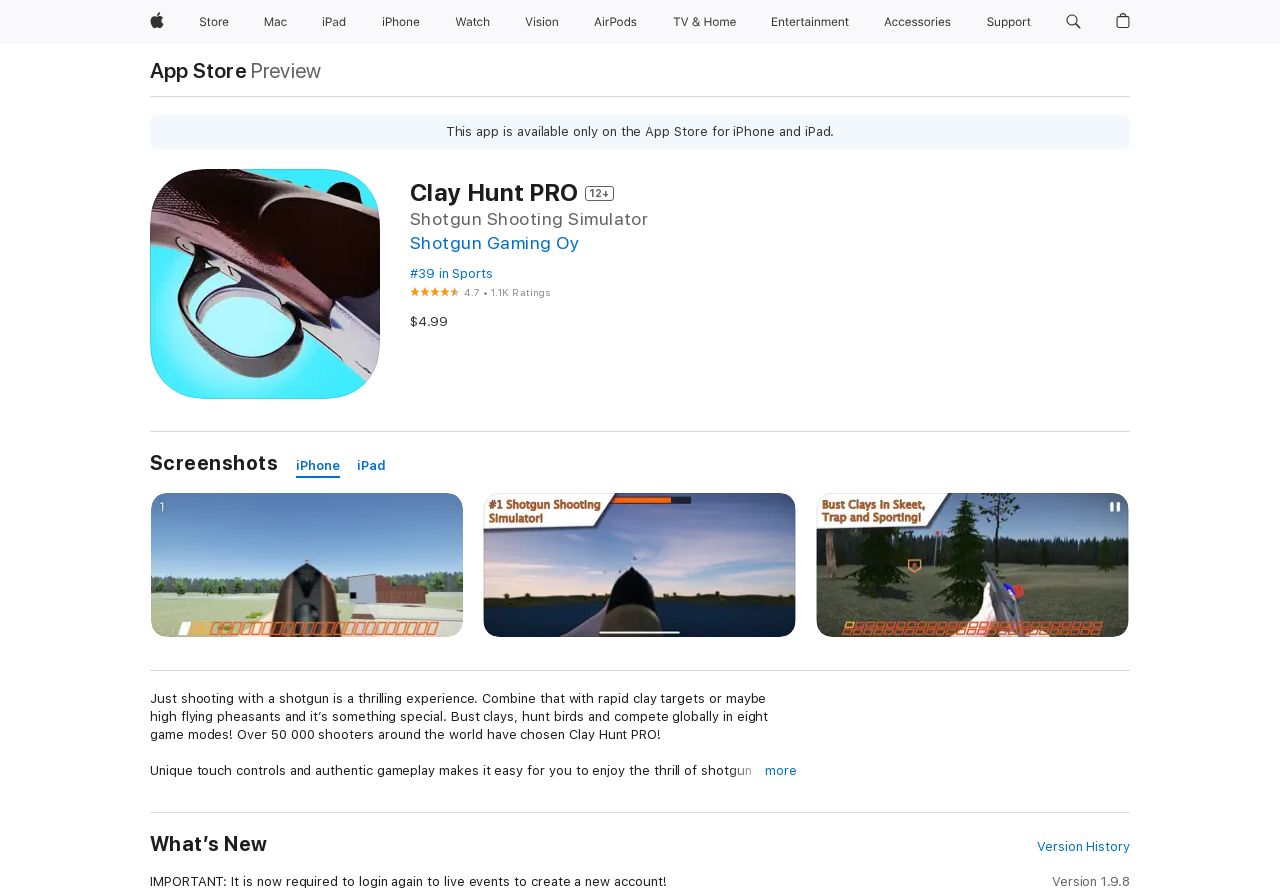Determine the bounding box coordinates of the region to click in order to accomplish the following instruction: "View Version History". Provide the coordinates as four float numbers between 0 and 1, specifically [left, top, right, bottom].

[0.81, 0.941, 0.883, 0.961]